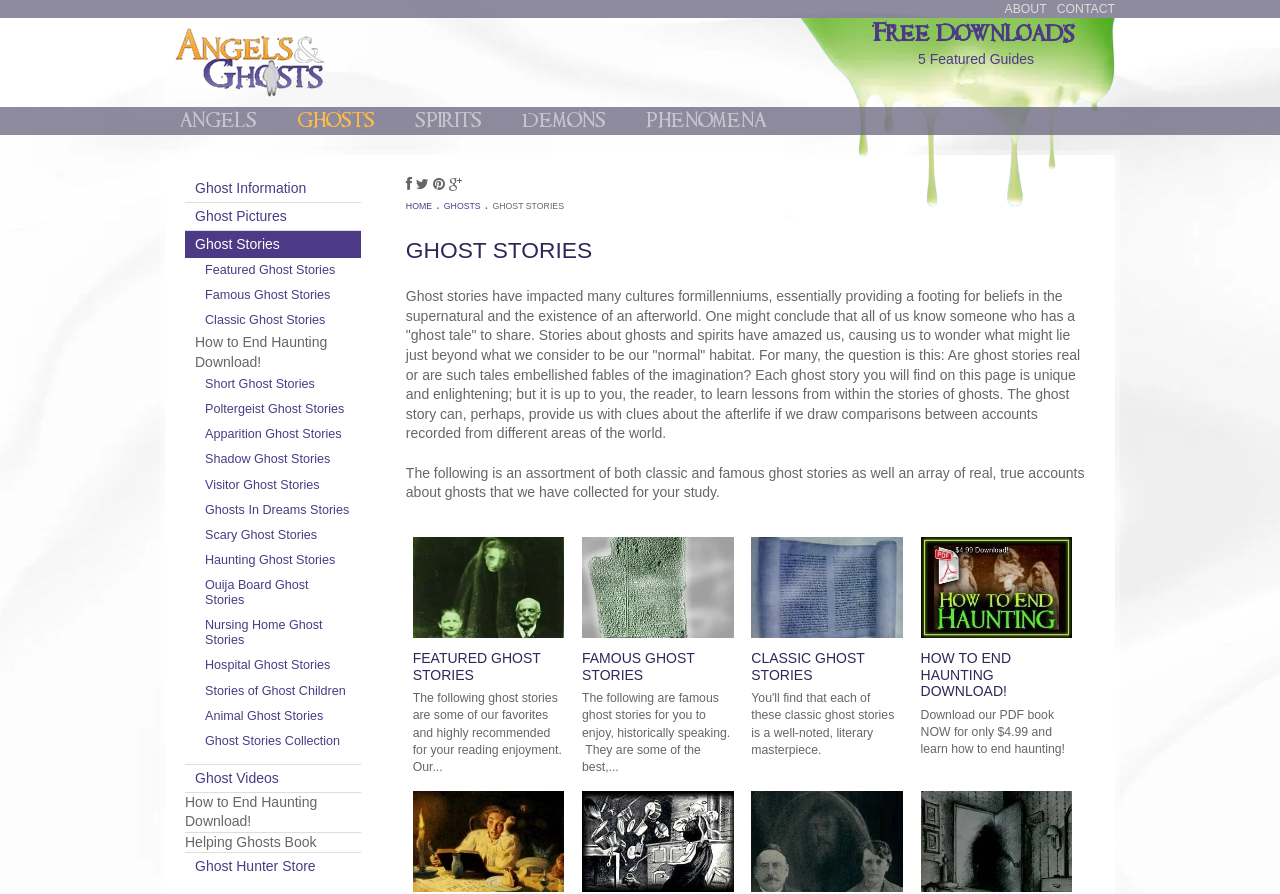Show me the bounding box coordinates of the clickable region to achieve the task as per the instruction: "Click on GHOST STORIES link".

[0.224, 0.12, 0.301, 0.151]